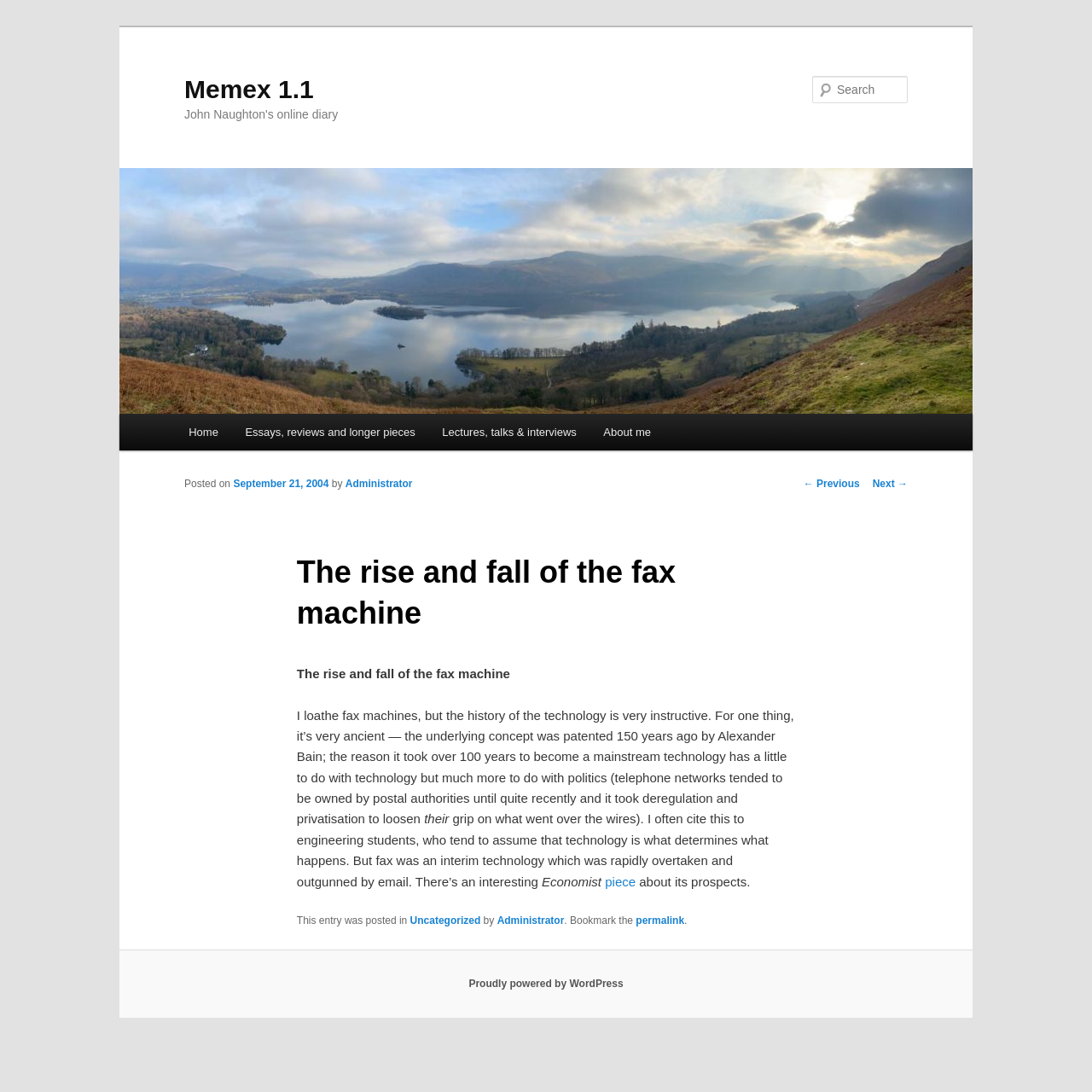What is the primary content of the webpage?
Please give a detailed and elaborate explanation in response to the question.

I determined the primary content by analyzing the article element which contains the main text of the webpage, and found that it is about the rise and fall of the fax machine.